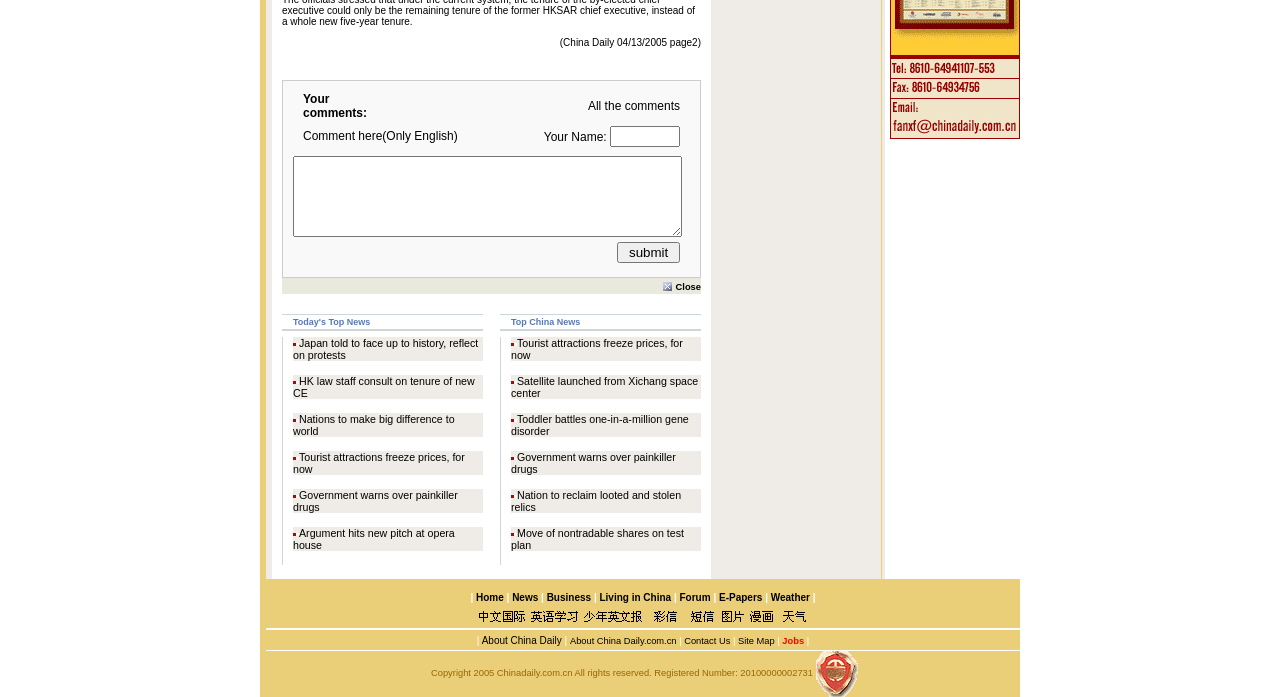Identify the bounding box coordinates for the UI element described as follows: "Toddler battles one-in-a-million gene disorder". Ensure the coordinates are four float numbers between 0 and 1, formatted as [left, top, right, bottom].

[0.399, 0.593, 0.538, 0.627]